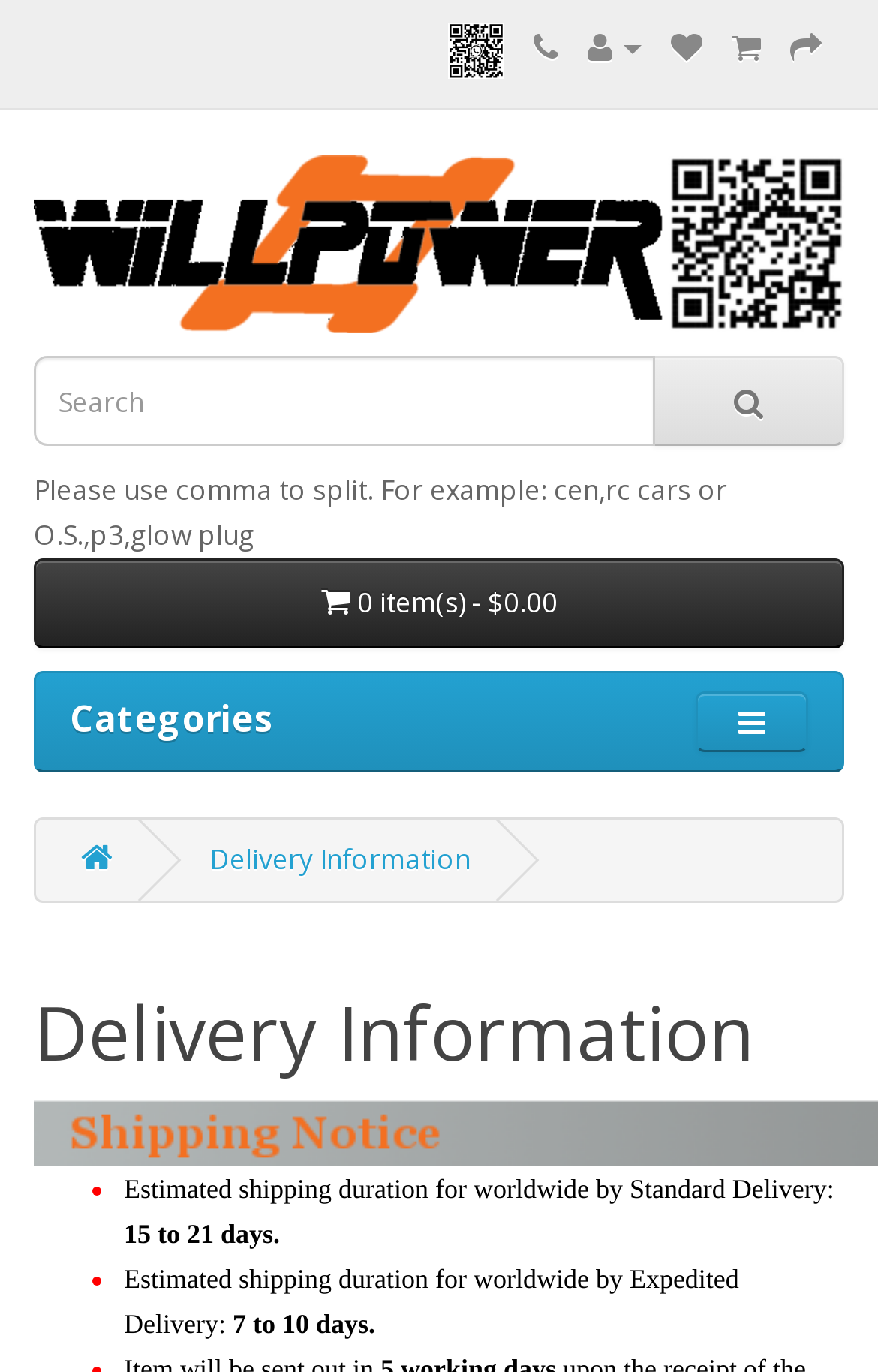Using the description "My Account", predict the bounding box of the relevant HTML element.

[0.669, 0.021, 0.731, 0.049]